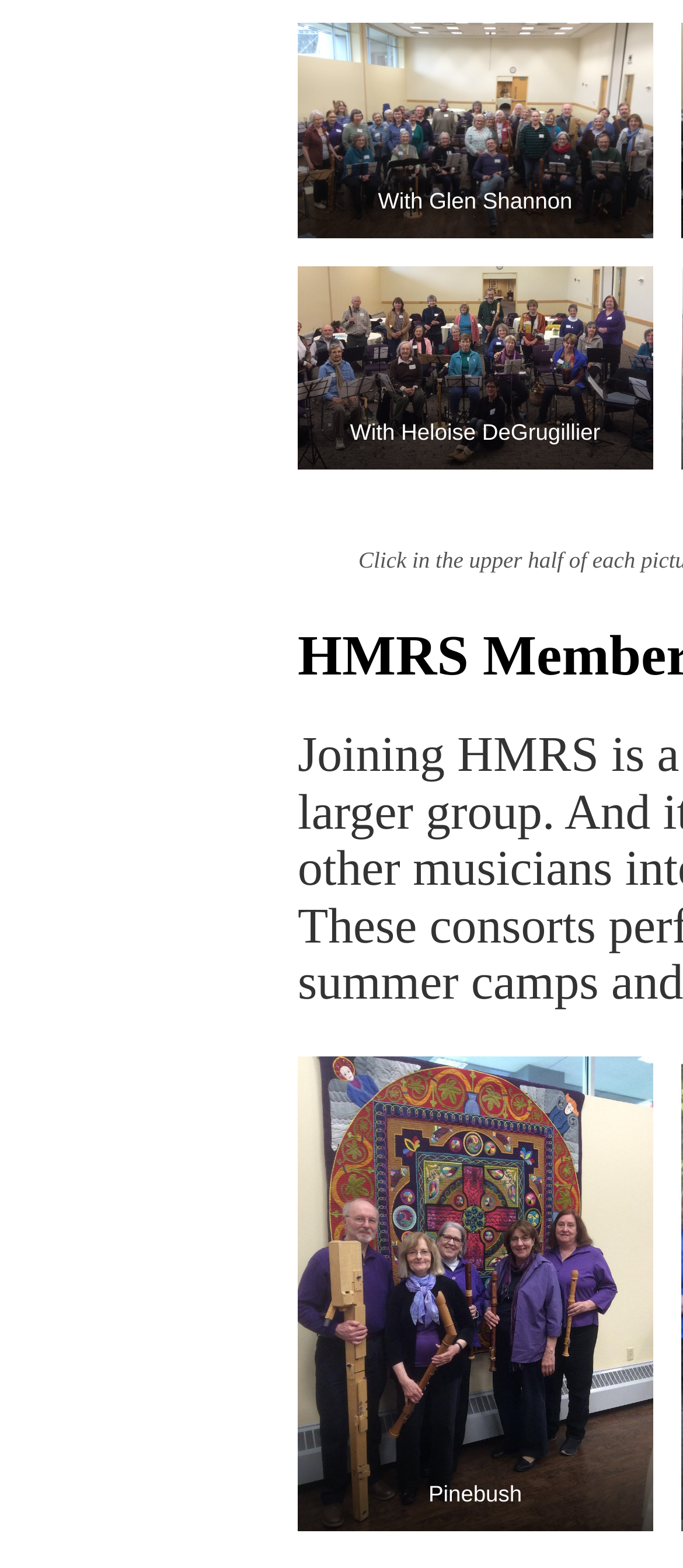Determine the bounding box of the UI element mentioned here: "parent_node: Pinebush". The coordinates must be in the format [left, top, right, bottom] with values ranging from 0 to 1.

[0.436, 0.673, 0.956, 0.977]